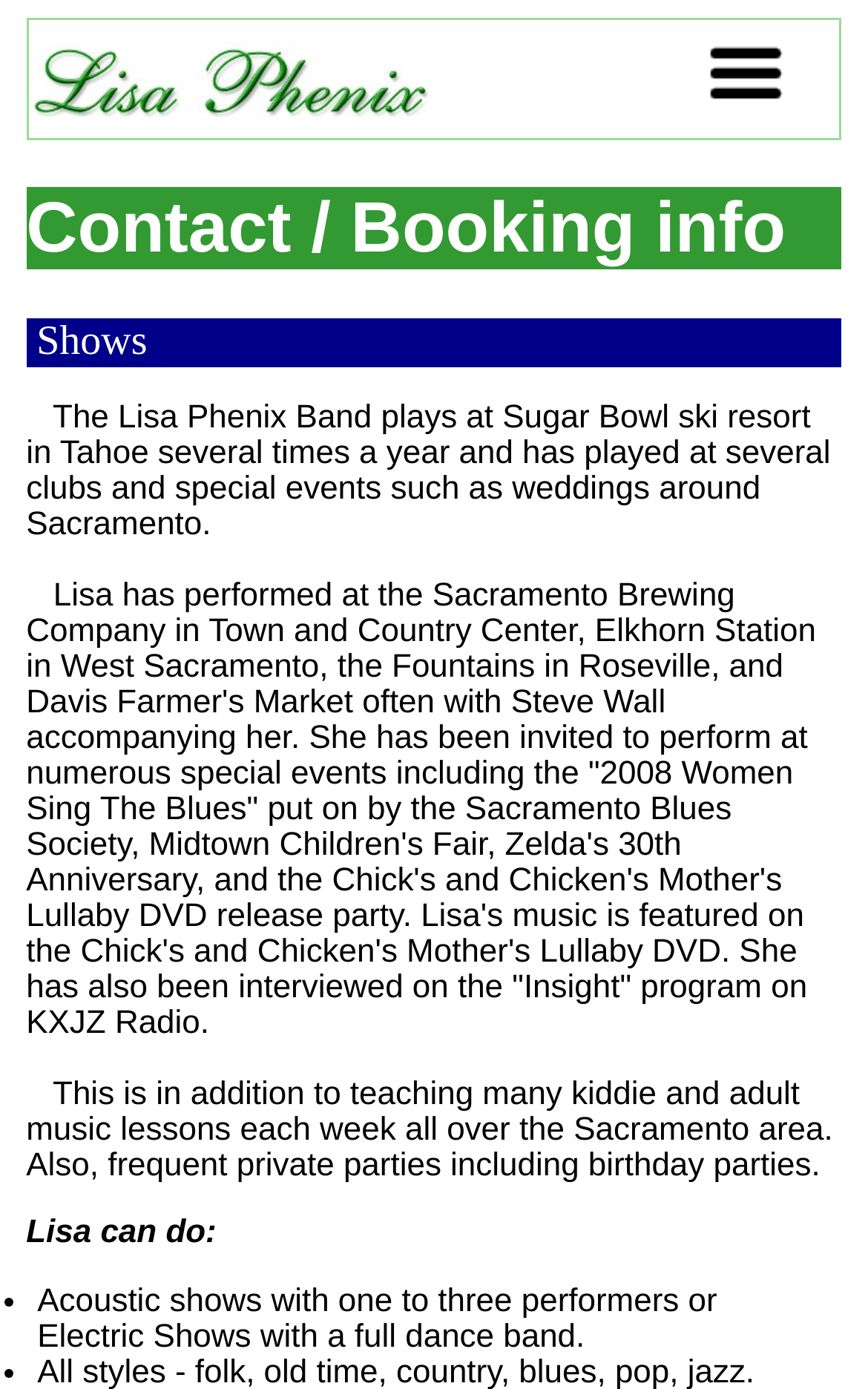Provide a one-word or short-phrase response to the question:
What type of events has Lisa performed at?

Weddings, clubs, and special events